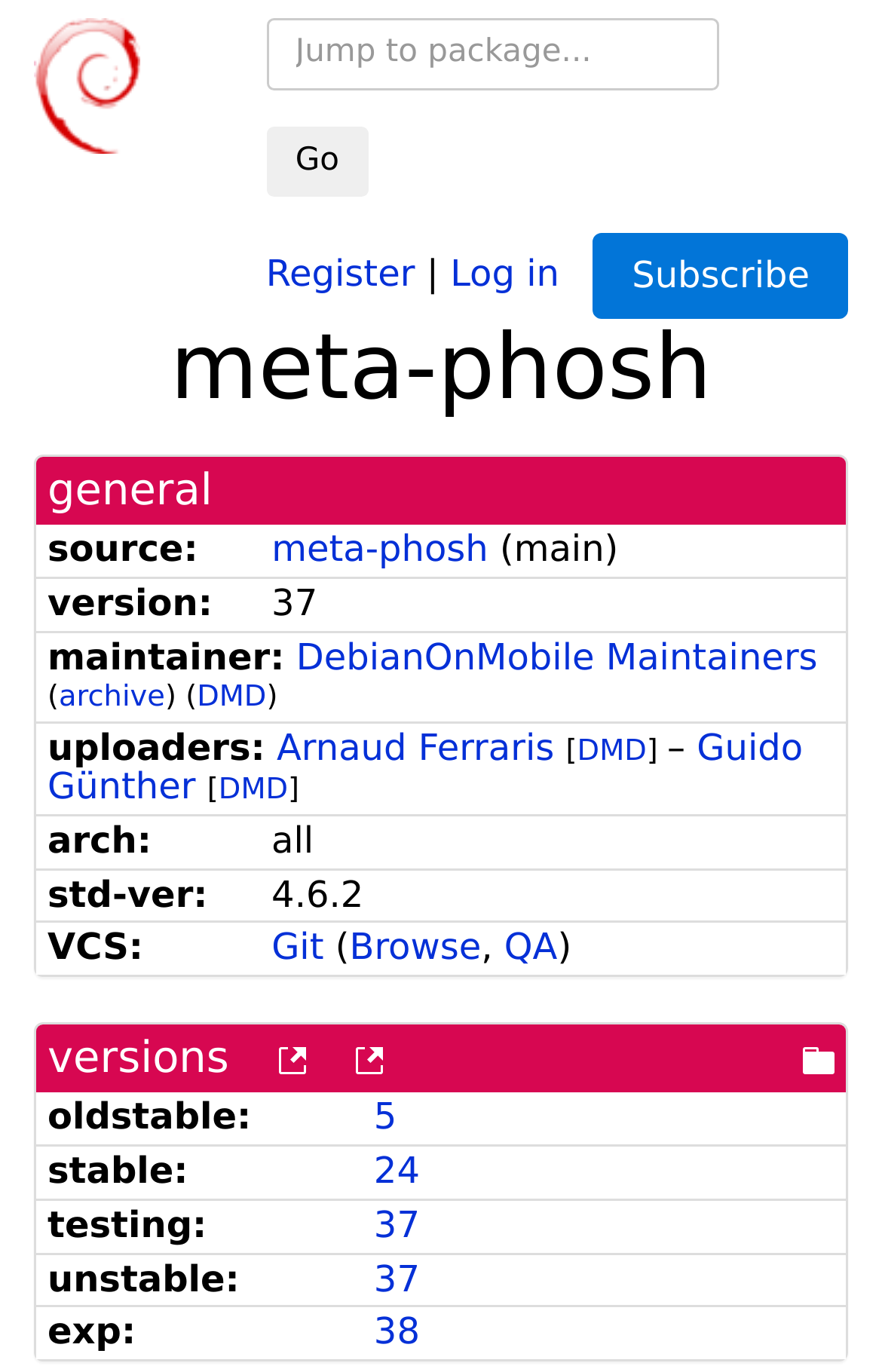Using the format (top-left x, top-left y, bottom-right x, bottom-right y), provide the bounding box coordinates for the described UI element. All values should be floating point numbers between 0 and 1: Guido Günther

[0.054, 0.529, 0.91, 0.588]